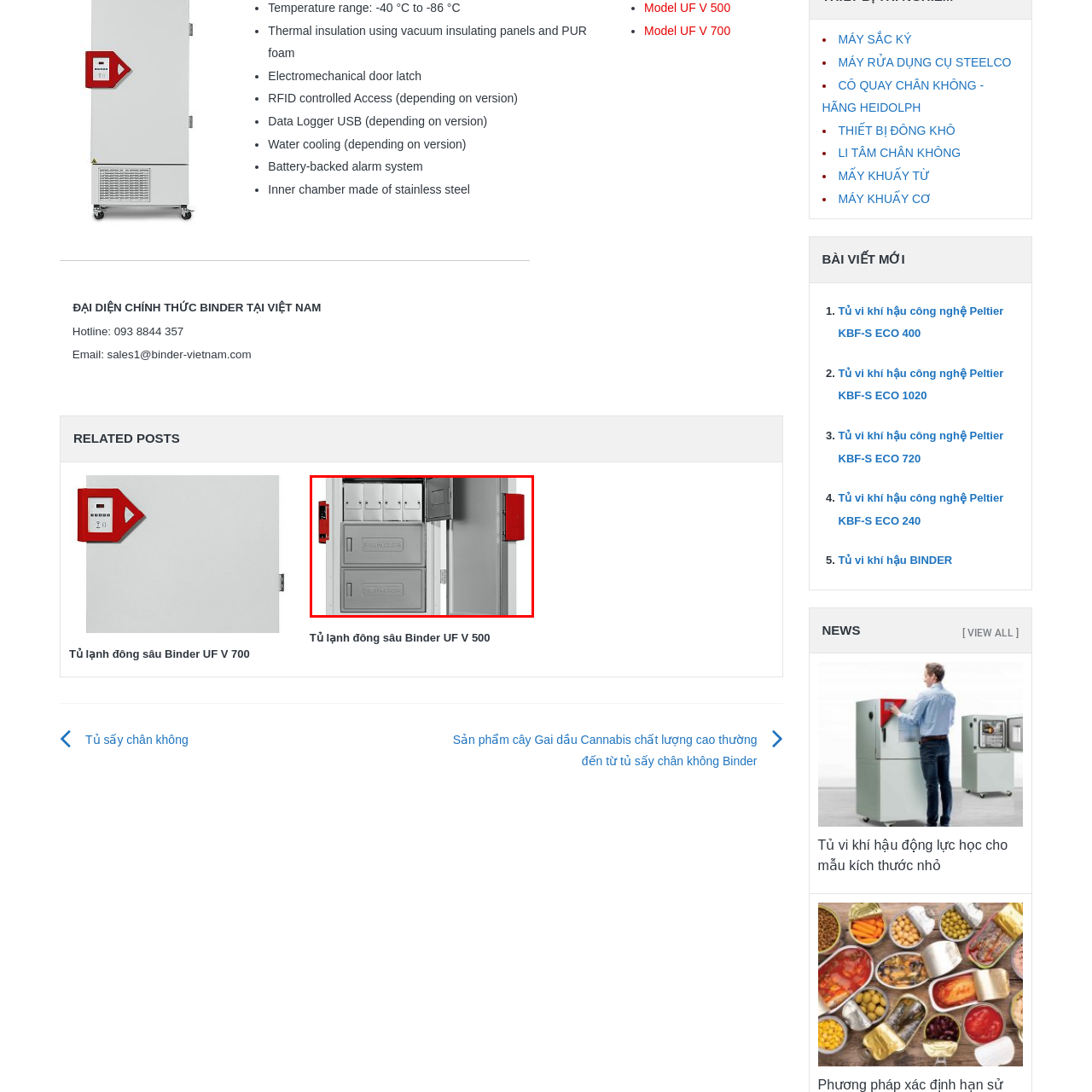Give a detailed description of the image area outlined by the red box.

The image showcases the interior of a Binder UF V 500 deep freezer, designed for reliable temperature-controlled storage. Featuring two spacious compartments with robust stainless steel construction, the freezer is engineered to maintain a temperature range from -40 °C to -86 °C, making it ideal for sensitive biological samples and various laboratory applications. Visible are the electromechanical door latch and RFID-controlled access features, which ensure secure operation. Additionally, its thermal insulation utilizes vacuum insulating panels and PUR foam, enhancing energy efficiency. The model is part of a series renowned for its data logging capabilities and optional water cooling features, asserting Binder's commitment to advanced laboratory solutions.